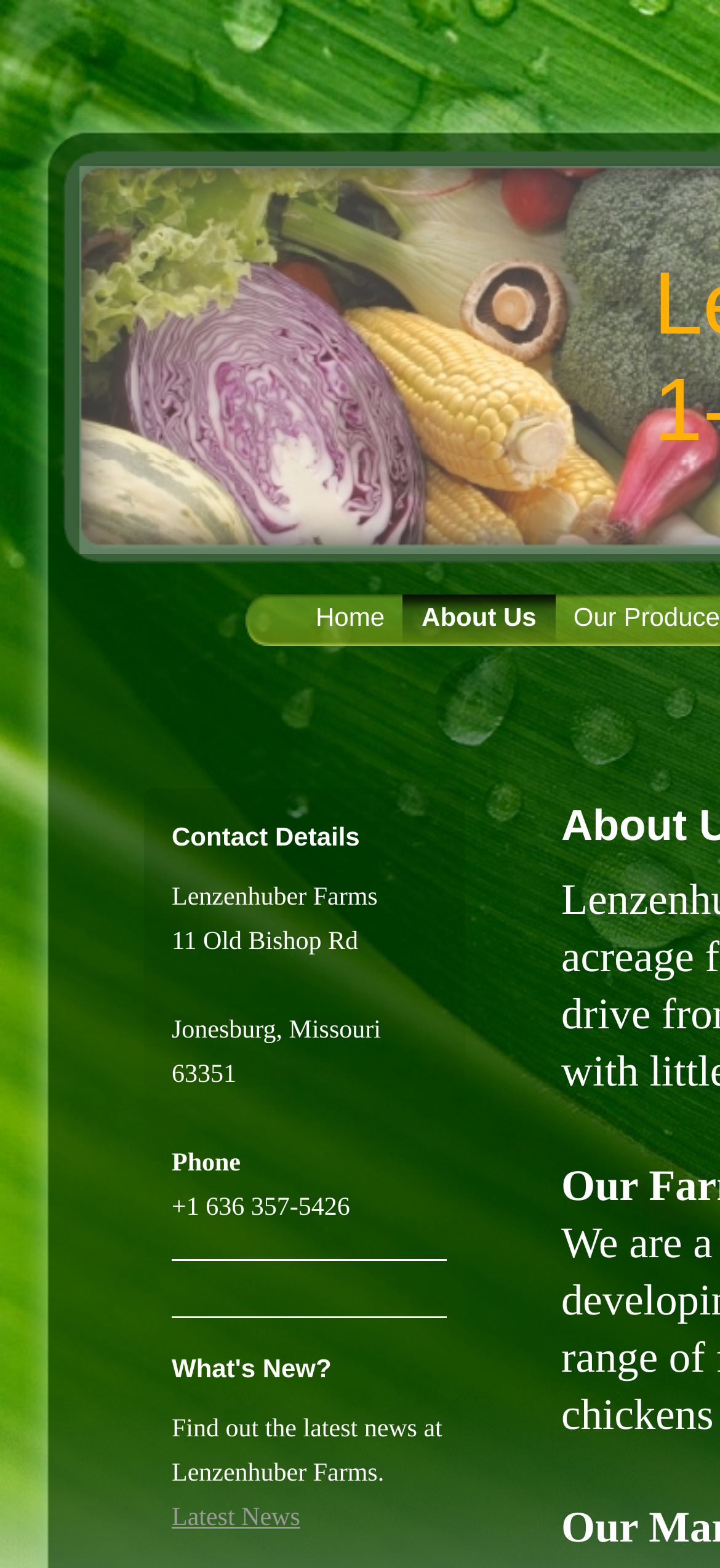What is the name of the farm?
Respond to the question with a well-detailed and thorough answer.

I found the name of the farm by looking at the StaticText element with the text 'Lenzenhuber Farms' at coordinates [0.238, 0.564, 0.525, 0.582].